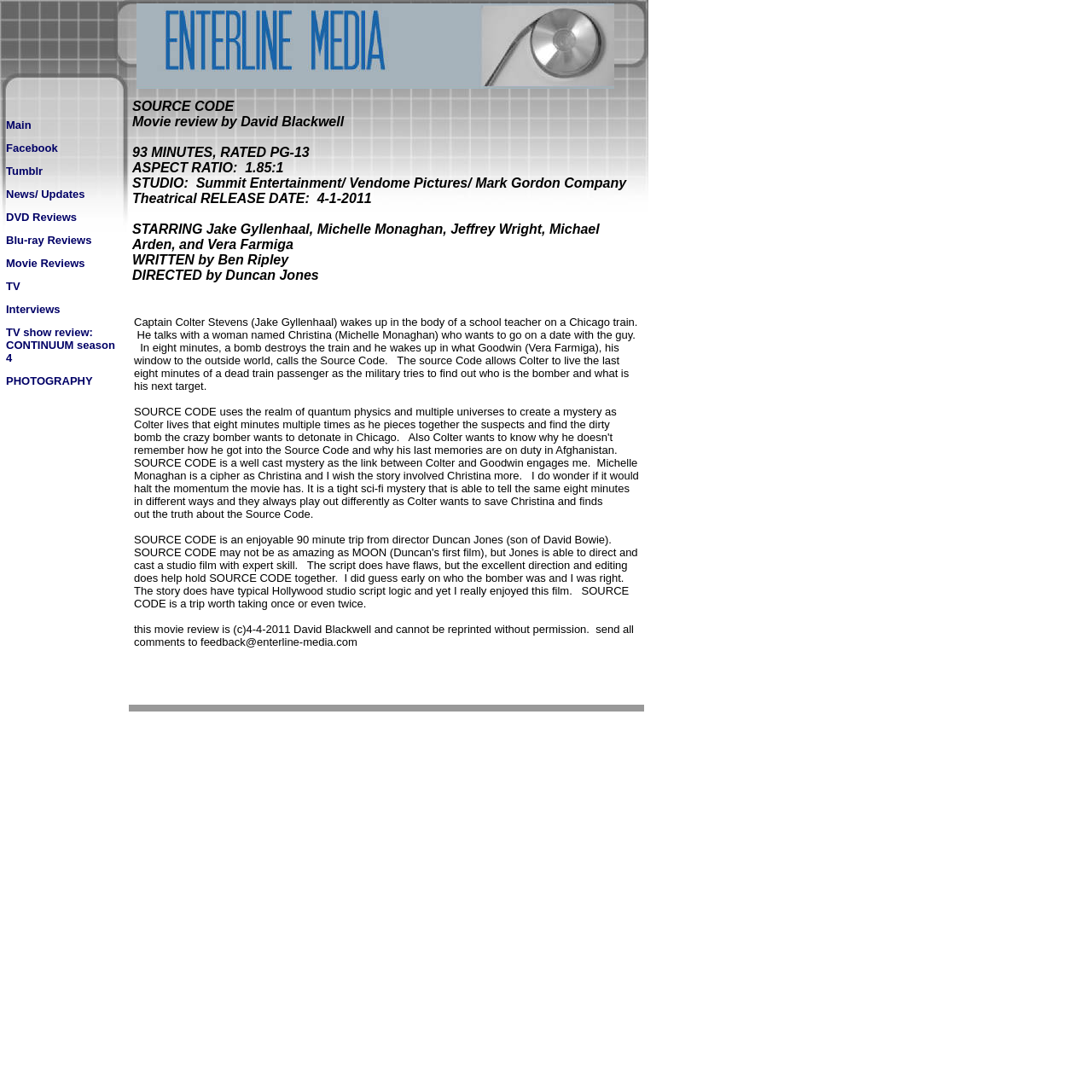What is the name of the company that produced the movie? Examine the screenshot and reply using just one word or a brief phrase.

Summit Entertainment